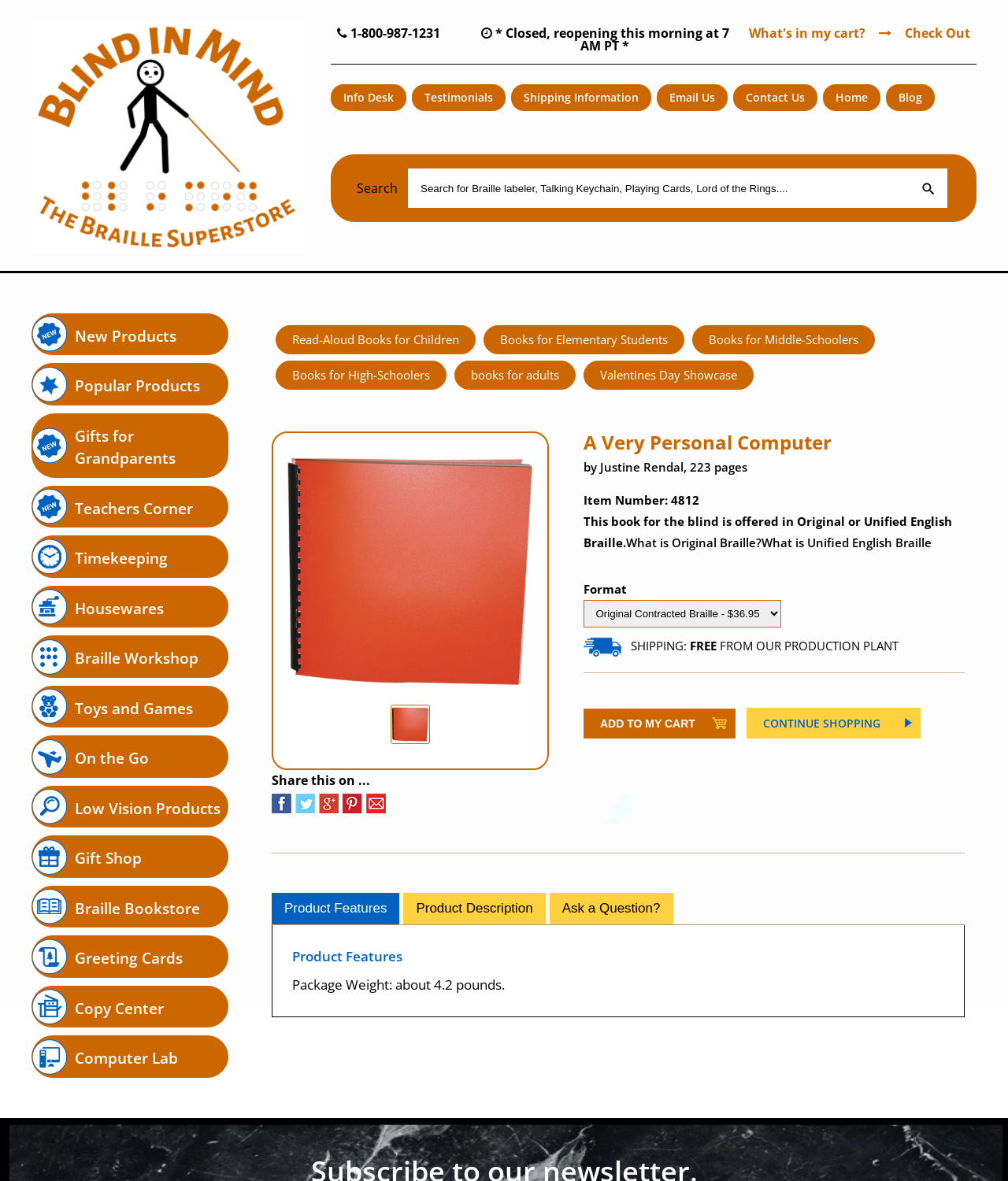What is the weight of the package?
Use the image to answer the question with a single word or phrase.

about 4.2 pounds